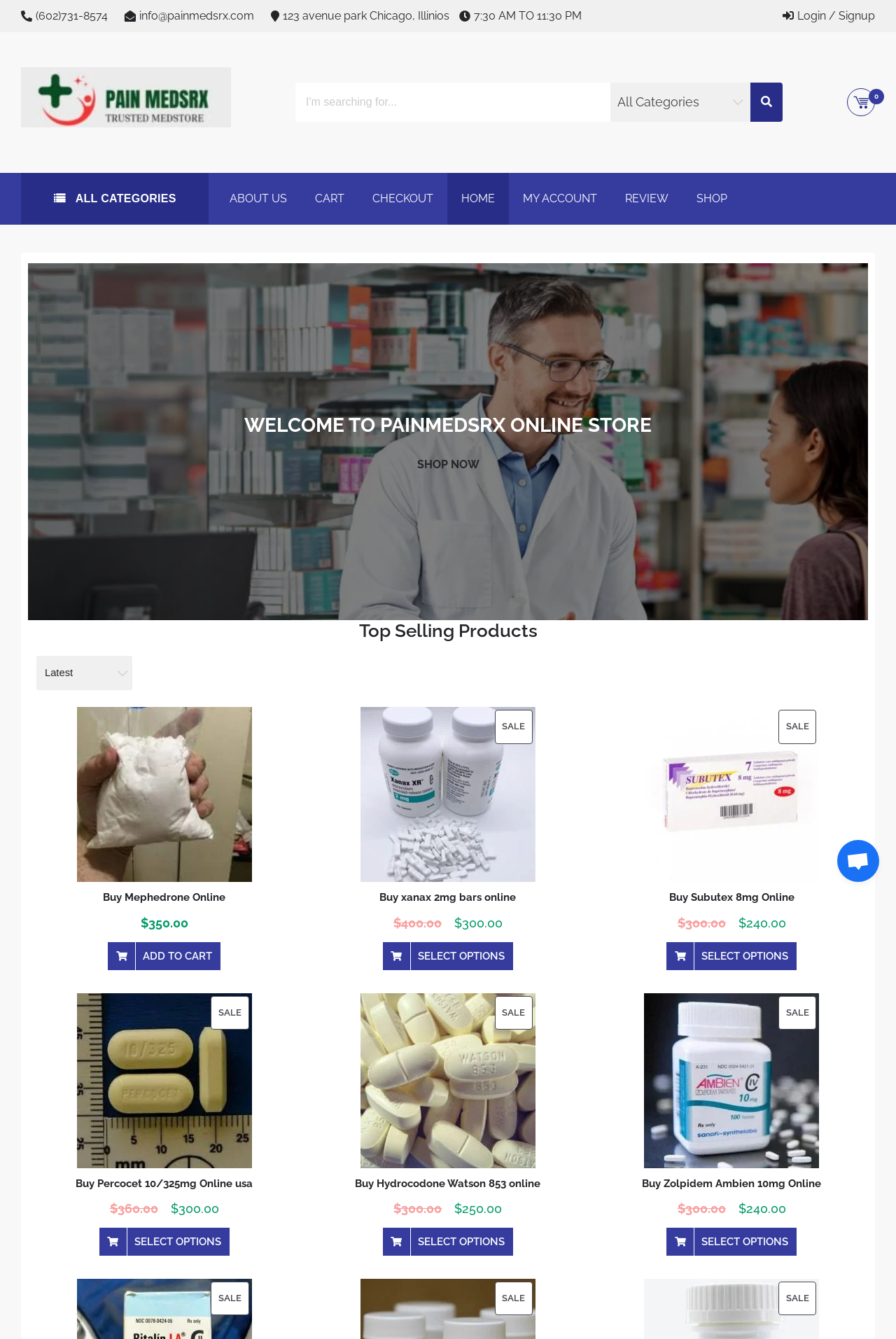Describe every aspect of the webpage in a detailed manner.

This webpage appears to be an online store selling various medications. At the top, there is a header section with contact information, including a phone number, email address, and physical address. There is also a login/signup button and a search bar.

Below the header, there is a prominent section with a heading "Top Selling Products" and a welcome message. This section takes up most of the page and displays a list of products, each with an image, product name, price, and a "Select options" or "Add to cart" button. The products are arranged in a grid layout, with four products per row.

Each product has a discounted price, with the original price struck through. The products are also labeled as "ON SALE". The product names include "Buy Mephedrone Online", "Buy xanax 2mg bars online", "Buy Subutex 8mg Online", "Buy Percocet 10/325mg Online usa", and "Buy Hydrocodone Watson 853 online".

At the top of the page, there is a navigation menu with links to various sections of the website, including "ABOUT US", "CART", "CHECKOUT", "HOME", "MY ACCOUNT", "REVIEW", and "SHOP".